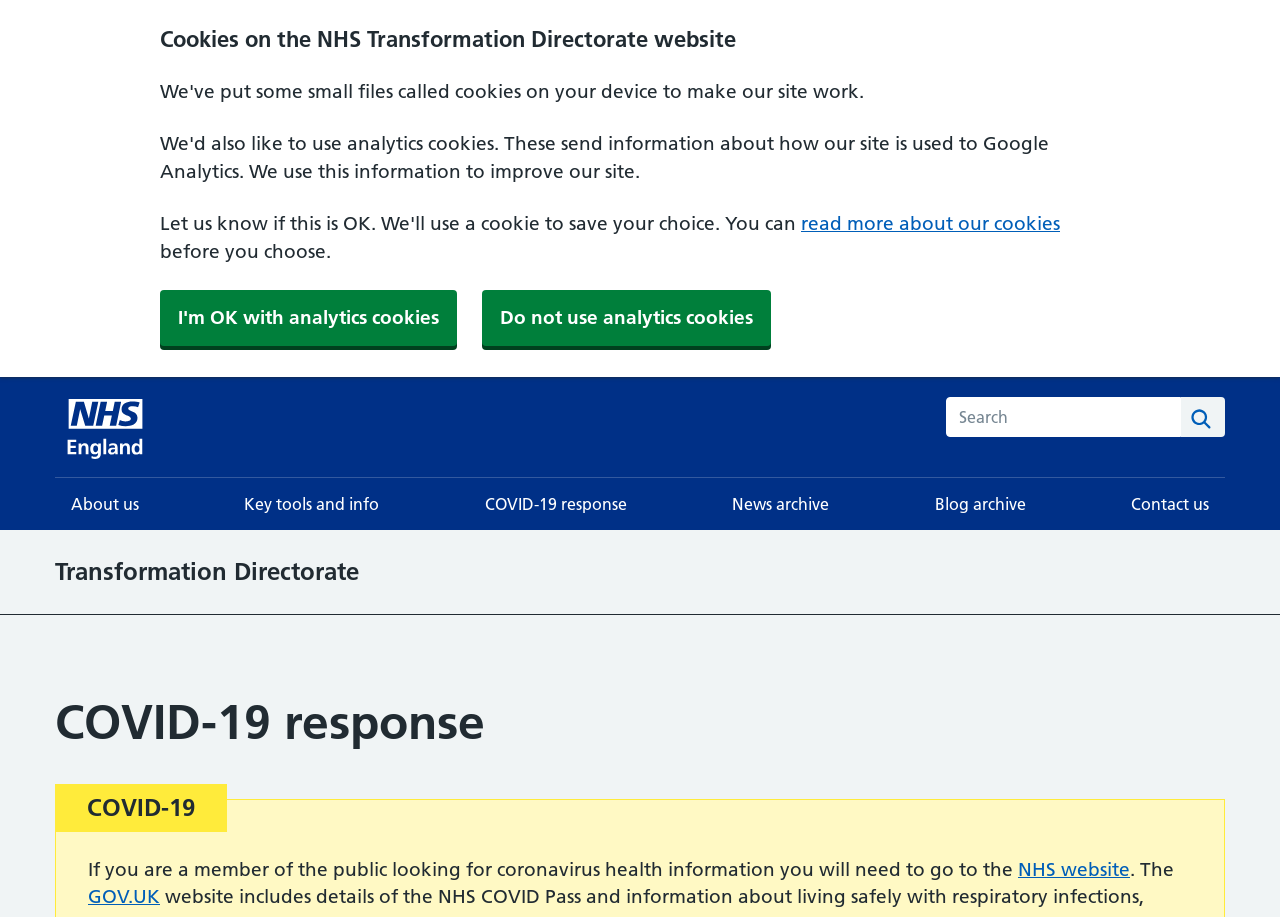Provide a single word or phrase answer to the question: 
What is the alternative website for government information?

GOV.UK